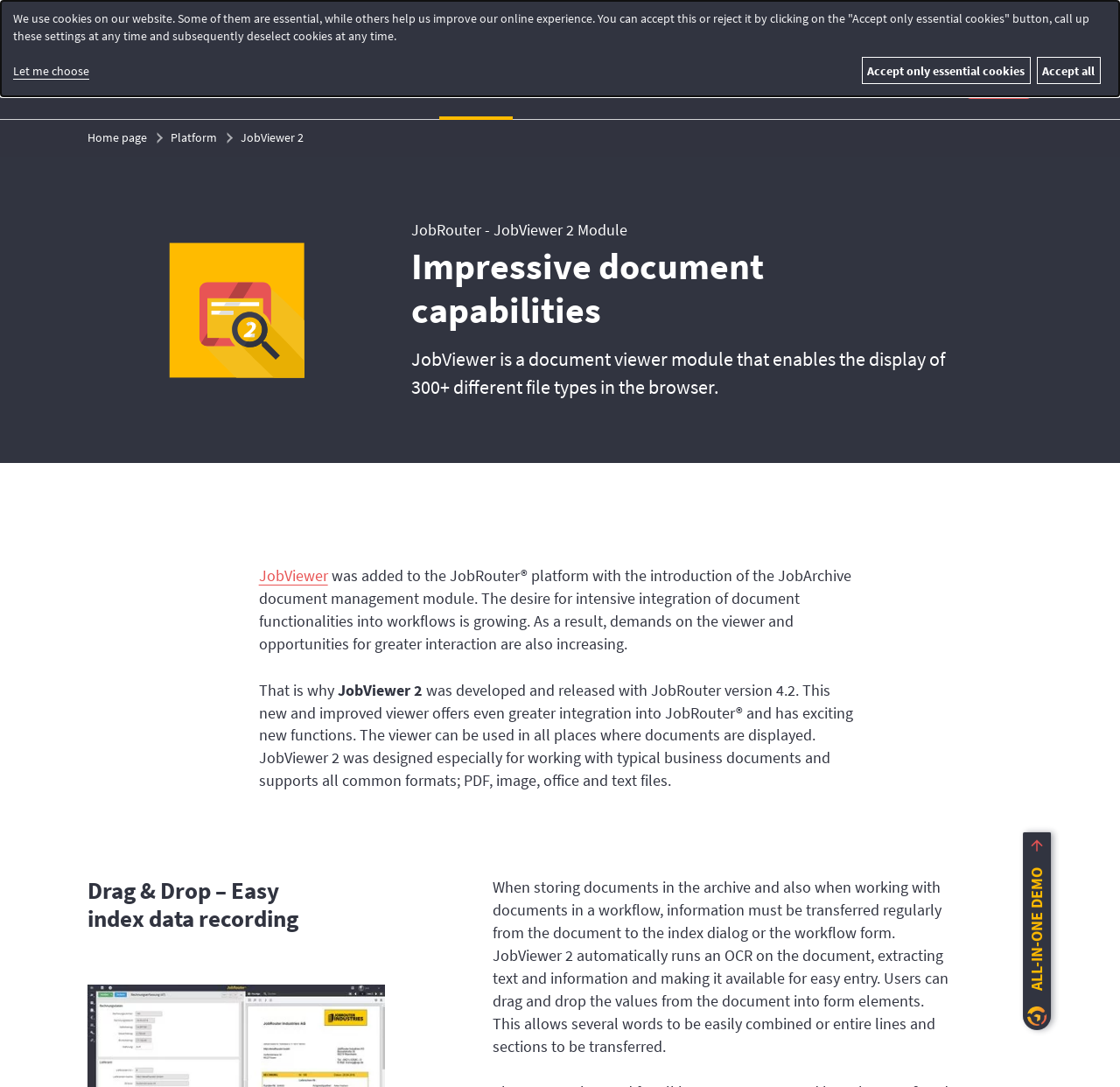Please locate the bounding box coordinates of the element that needs to be clicked to achieve the following instruction: "Search". The coordinates should be four float numbers between 0 and 1, i.e., [left, top, right, bottom].

[0.731, 0.008, 0.77, 0.037]